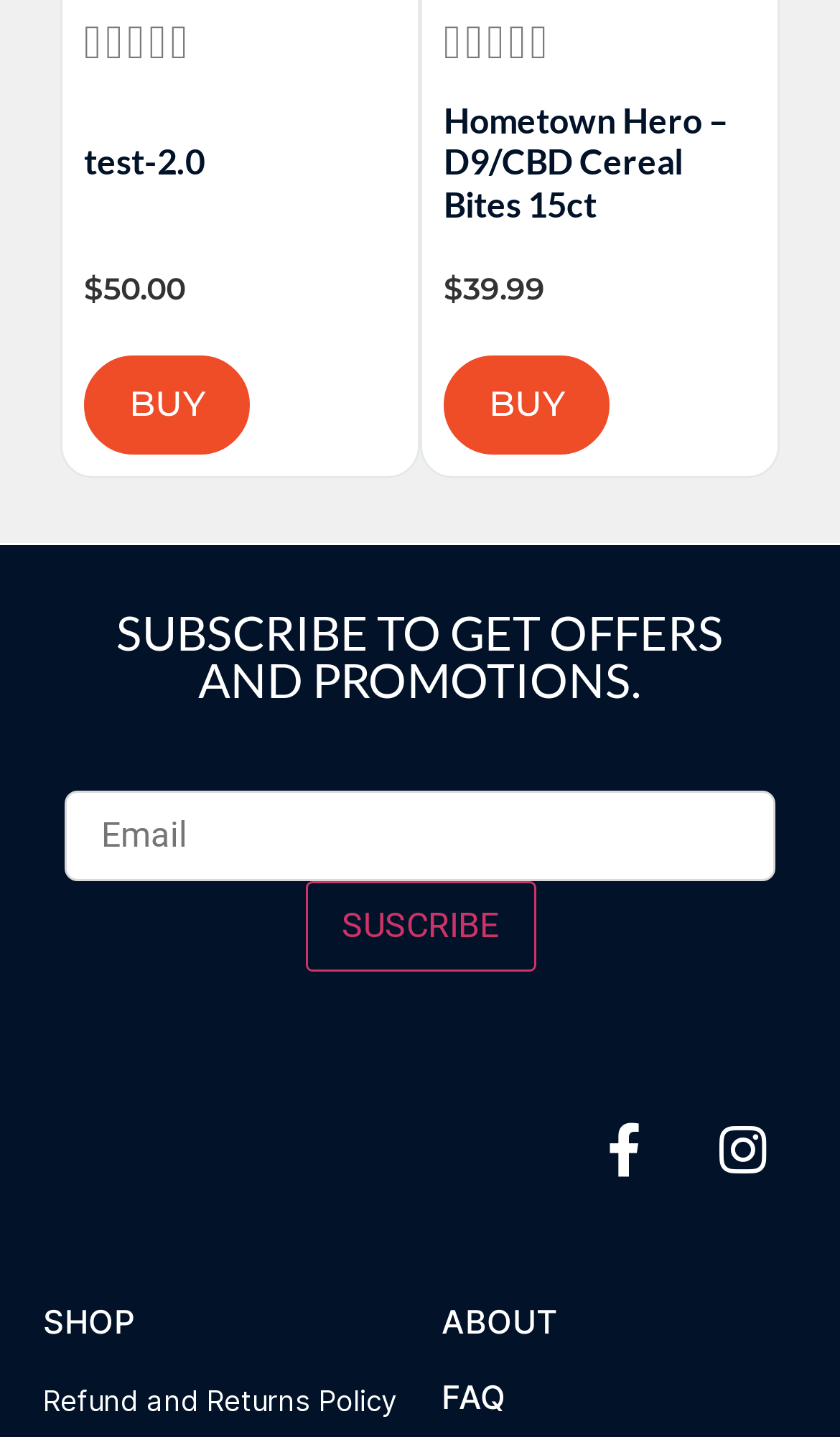Identify the bounding box coordinates of the part that should be clicked to carry out this instruction: "Click the ABOUT link".

[0.526, 0.905, 0.664, 0.933]